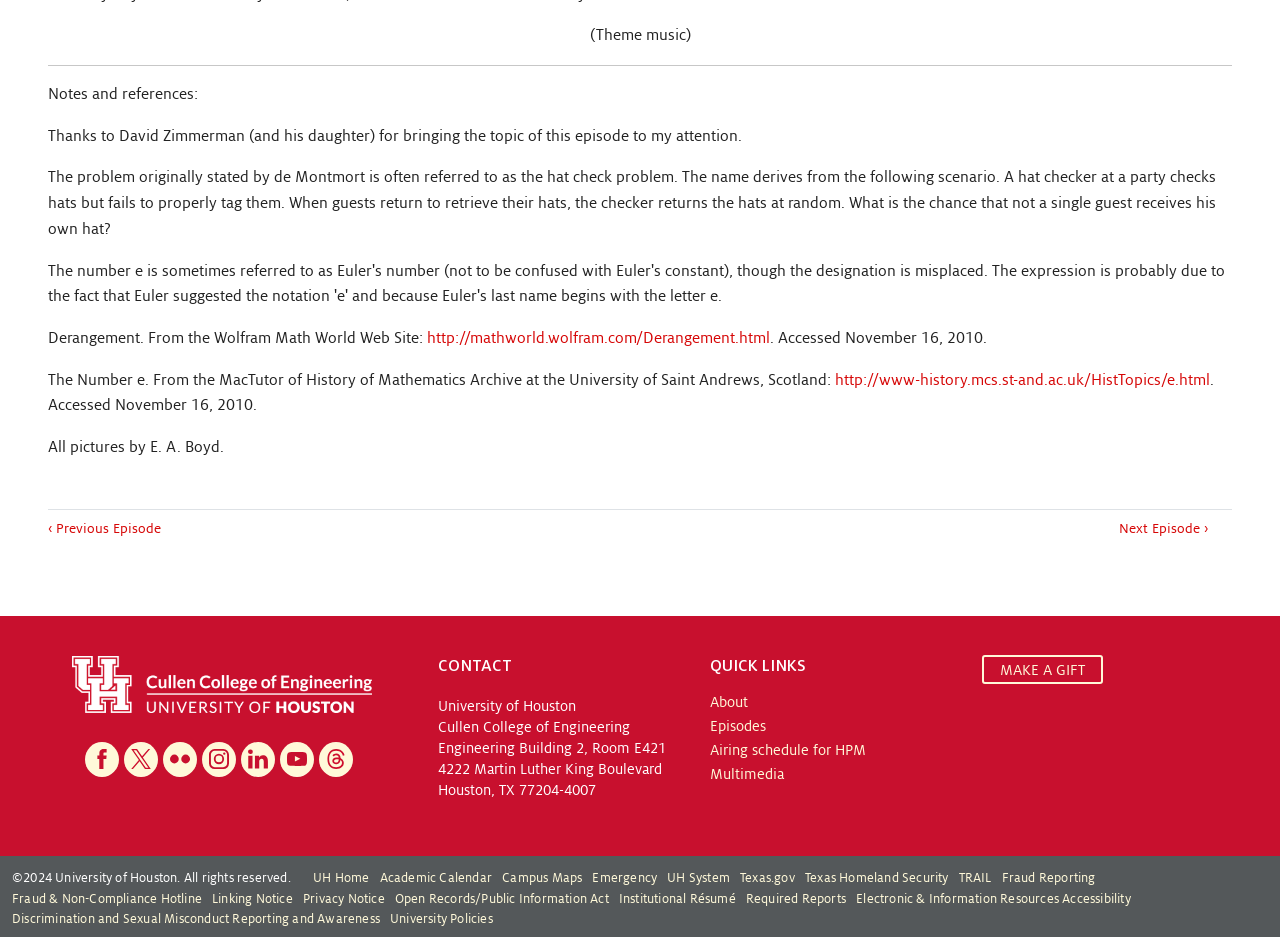Based on the element description: "Fraud & Non-Compliance Hotline", identify the UI element and provide its bounding box coordinates. Use four float numbers between 0 and 1, [left, top, right, bottom].

[0.009, 0.952, 0.158, 0.967]